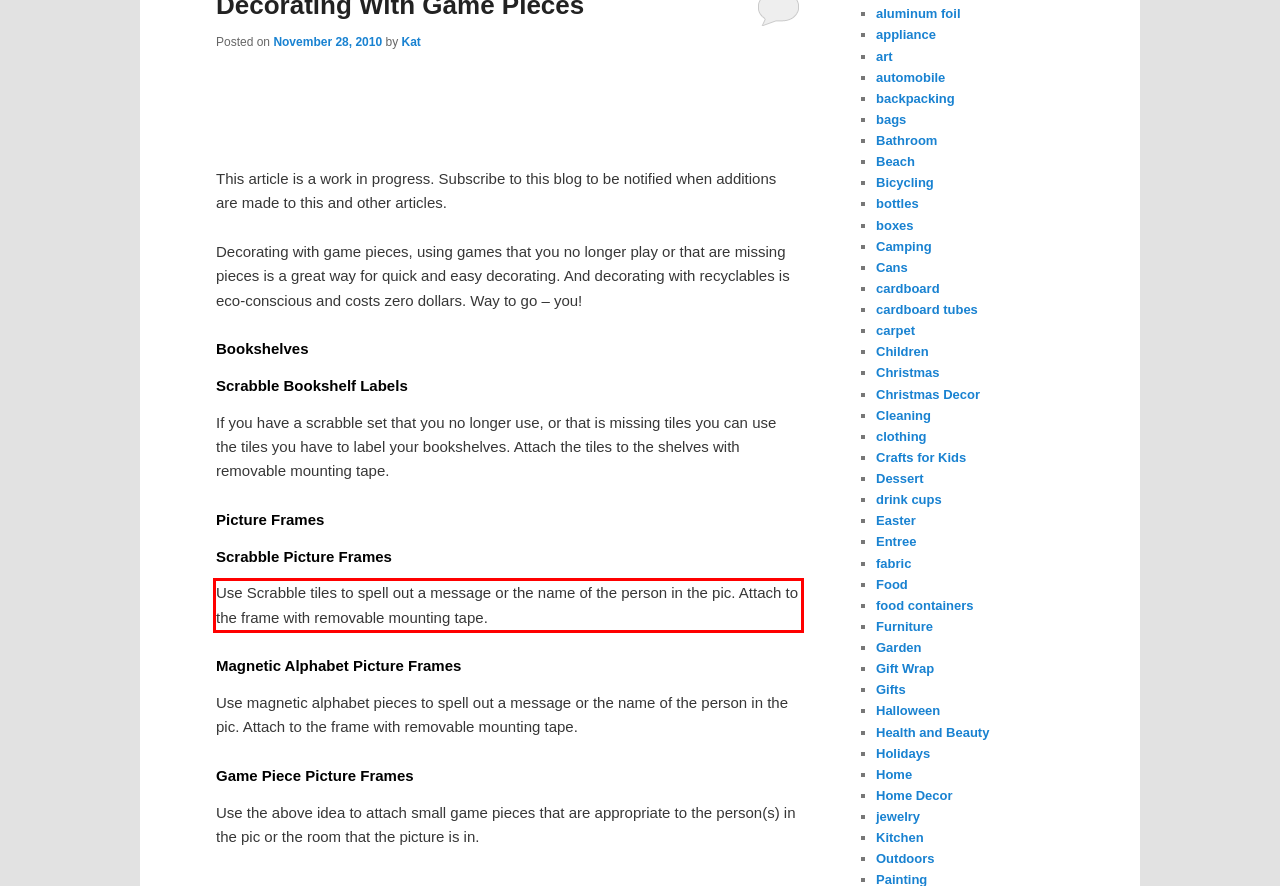Please identify and extract the text from the UI element that is surrounded by a red bounding box in the provided webpage screenshot.

Use Scrabble tiles to spell out a message or the name of the person in the pic. Attach to the frame with removable mounting tape.